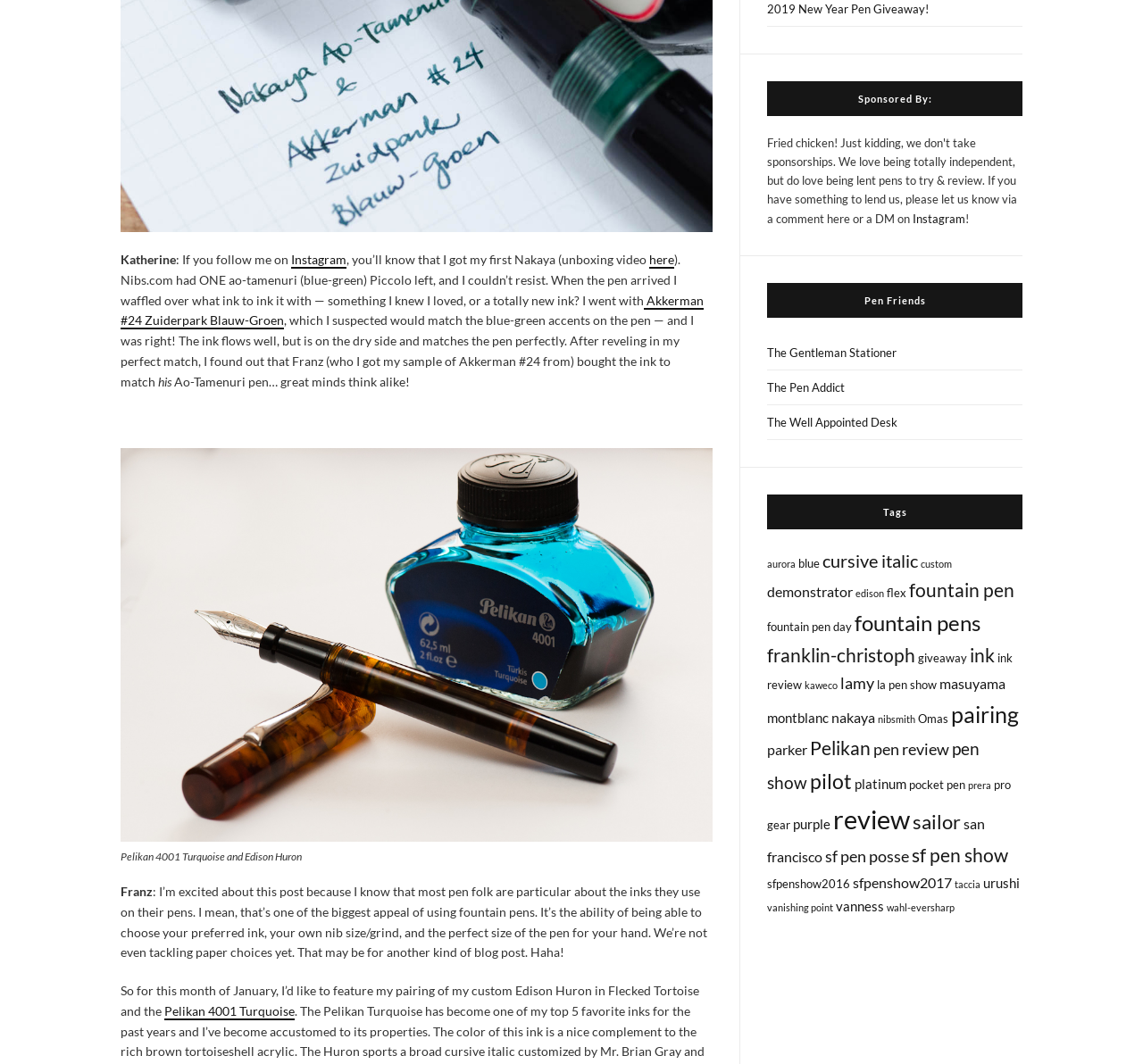Analyze the image and provide a detailed answer to the question: How many links are there in the 'Pen Friends' section?

The 'Pen Friends' section has three links: 'The Gentleman Stationer', 'The Pen Addict', and 'The Well Appointed Desk'.